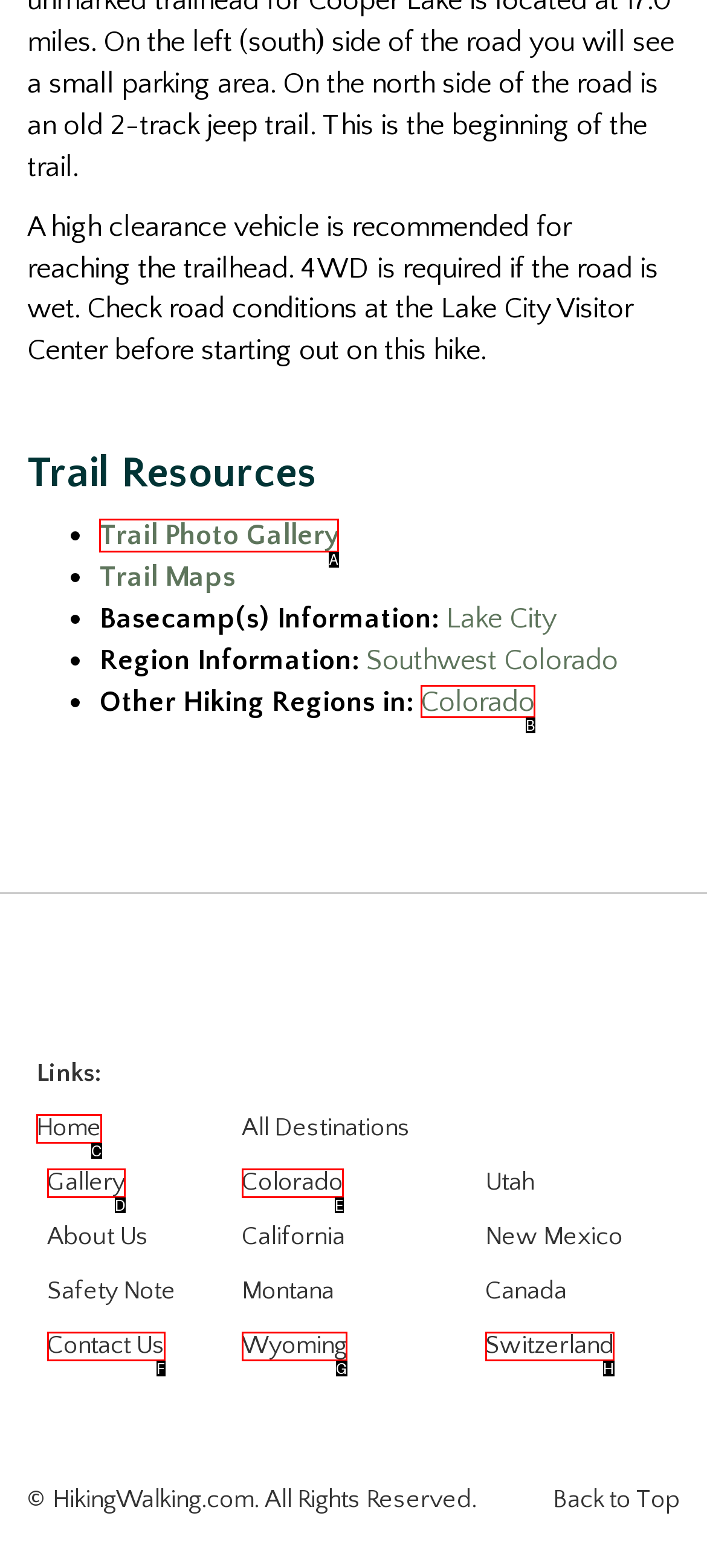Indicate the UI element to click to perform the task: View trail photo gallery. Reply with the letter corresponding to the chosen element.

A